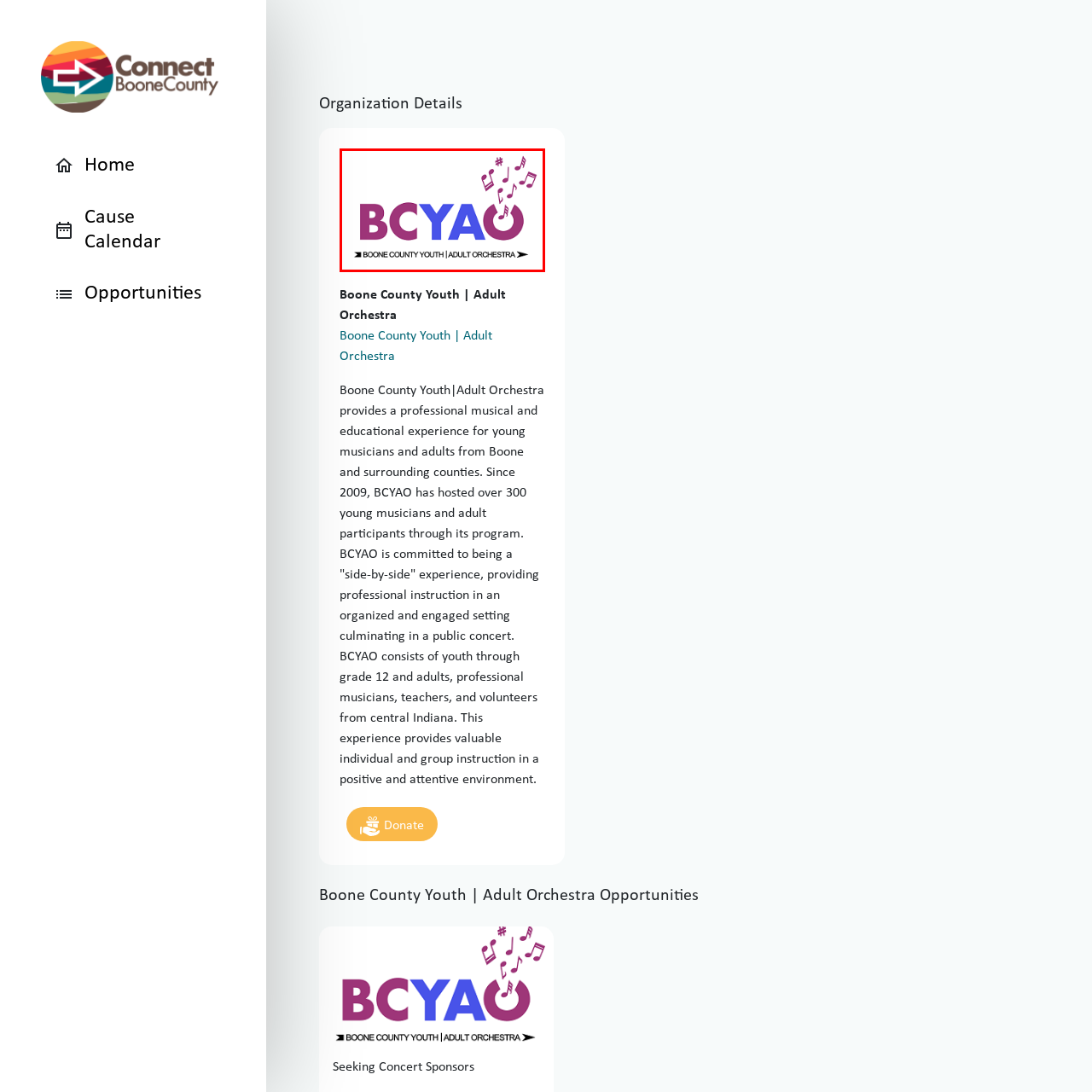Pay attention to the image encased in the red boundary and reply to the question using a single word or phrase:
What theme is emphasized in the logo?

Orchestral